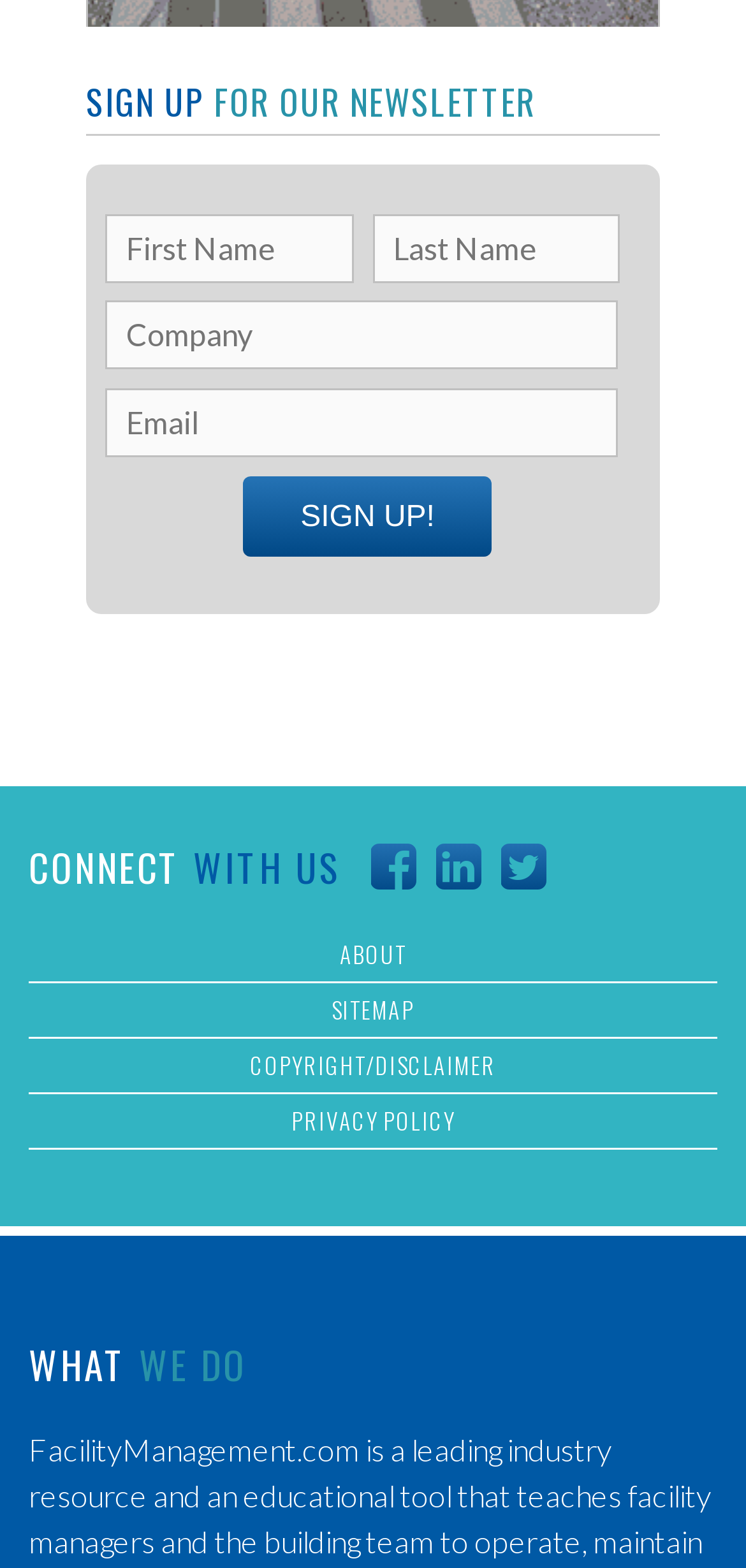Give a succinct answer to this question in a single word or phrase: 
How many social media links are there?

3